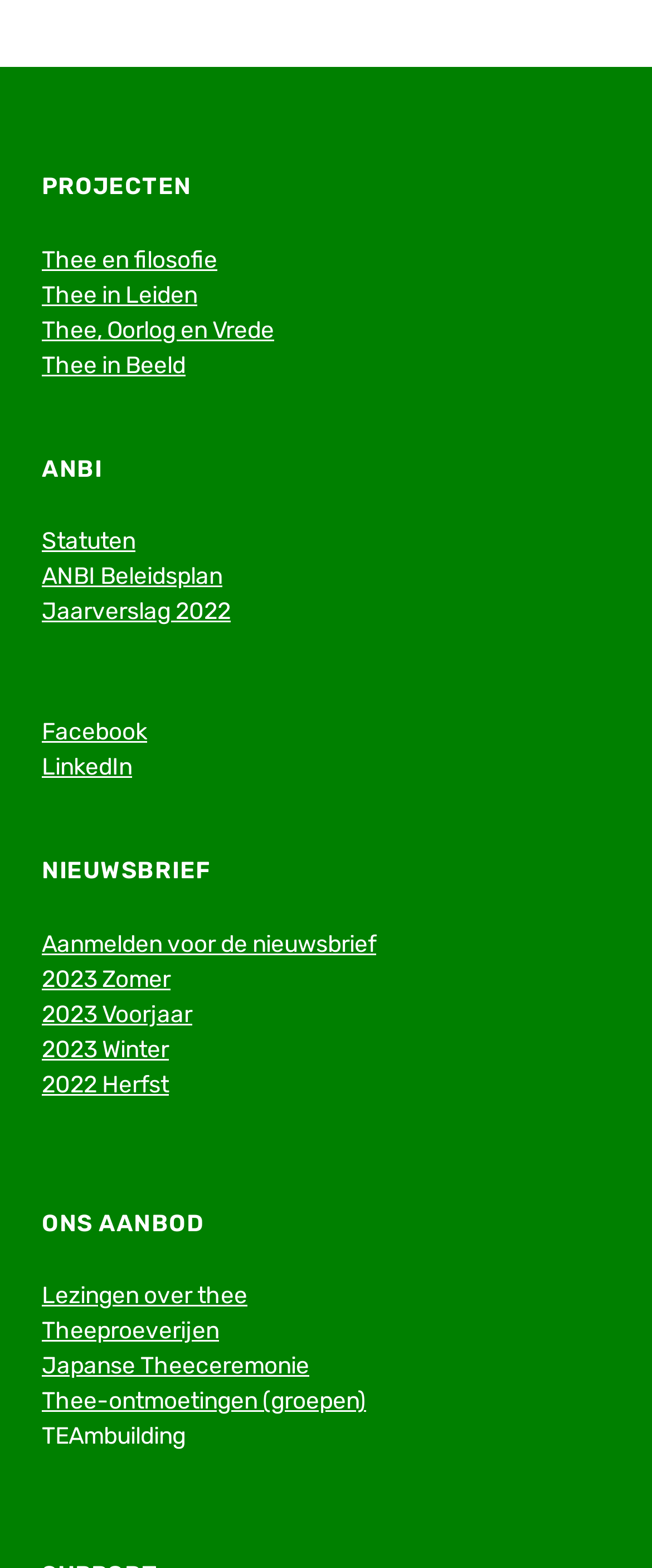What is the first link in the ONS AANBOD section?
Can you provide a detailed and comprehensive answer to the question?

I looked at the links under the 'ONS AANBOD' static text and found that the first link is 'Lezingen over thee'.